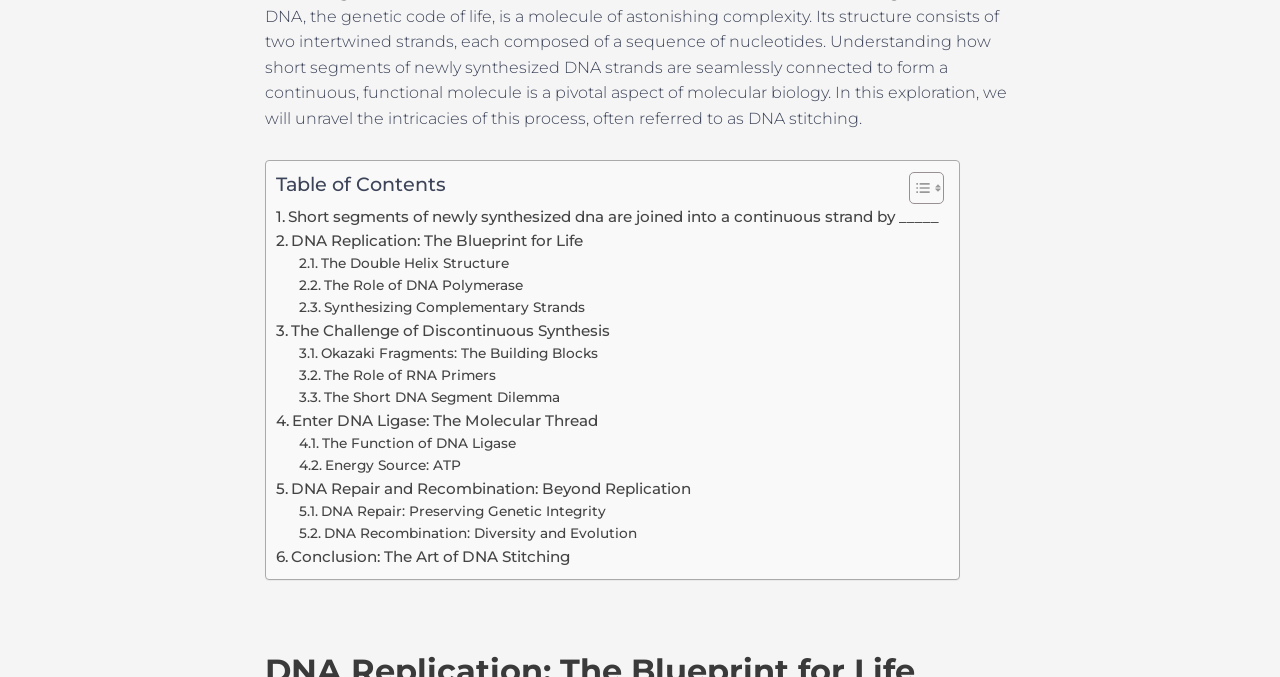Kindly respond to the following question with a single word or a brief phrase: 
What is the energy source for DNA ligase?

ATP